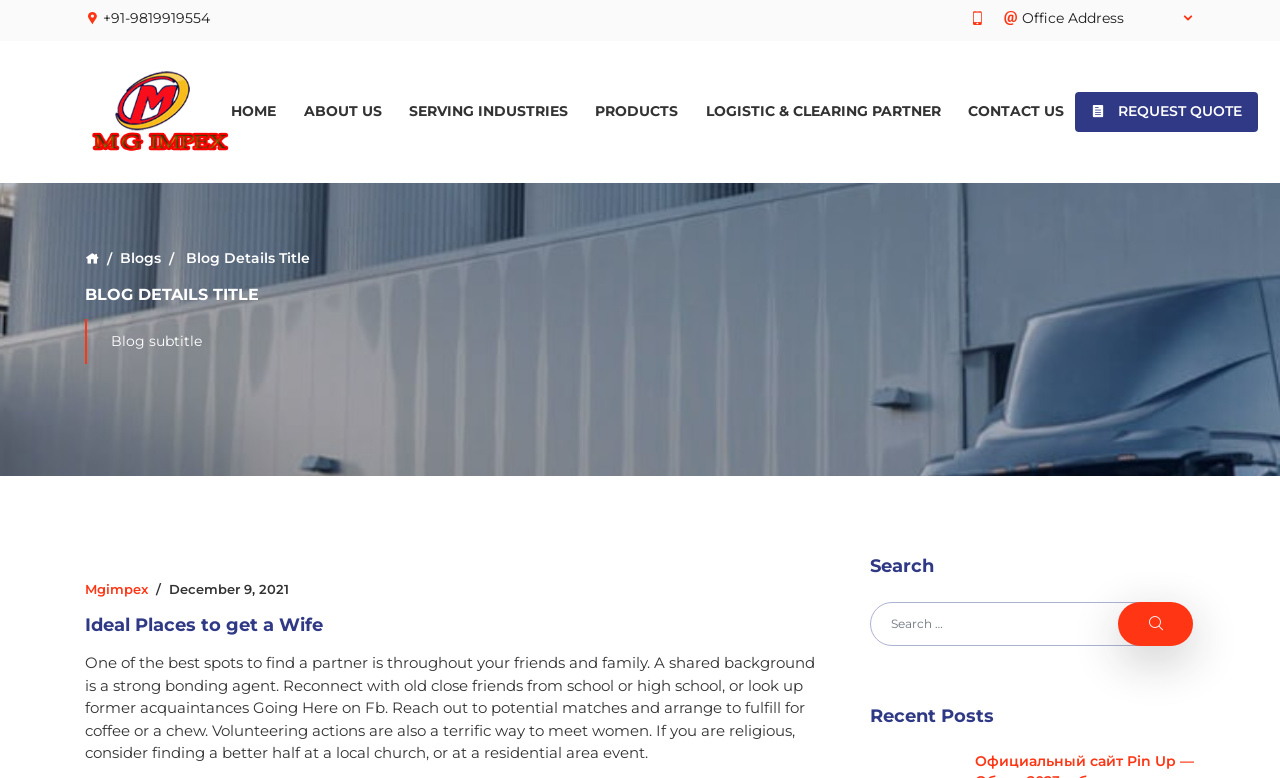Using the provided element description: "US", determine the bounding box coordinates of the corresponding UI element in the screenshot.

[0.894, 0.01, 0.934, 0.037]